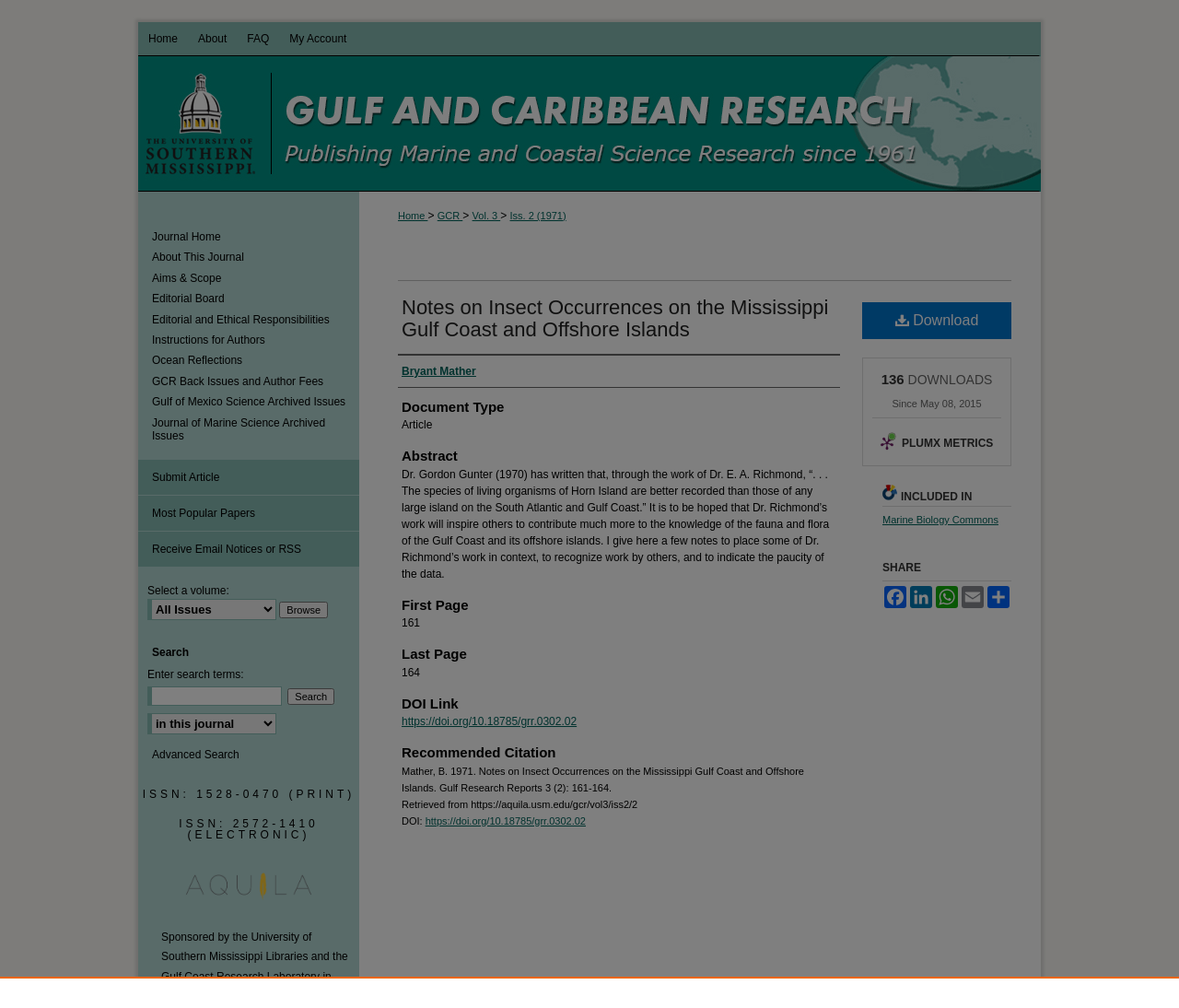Determine the bounding box coordinates for the region that must be clicked to execute the following instruction: "Share the article on Facebook".

[0.748, 0.581, 0.77, 0.603]